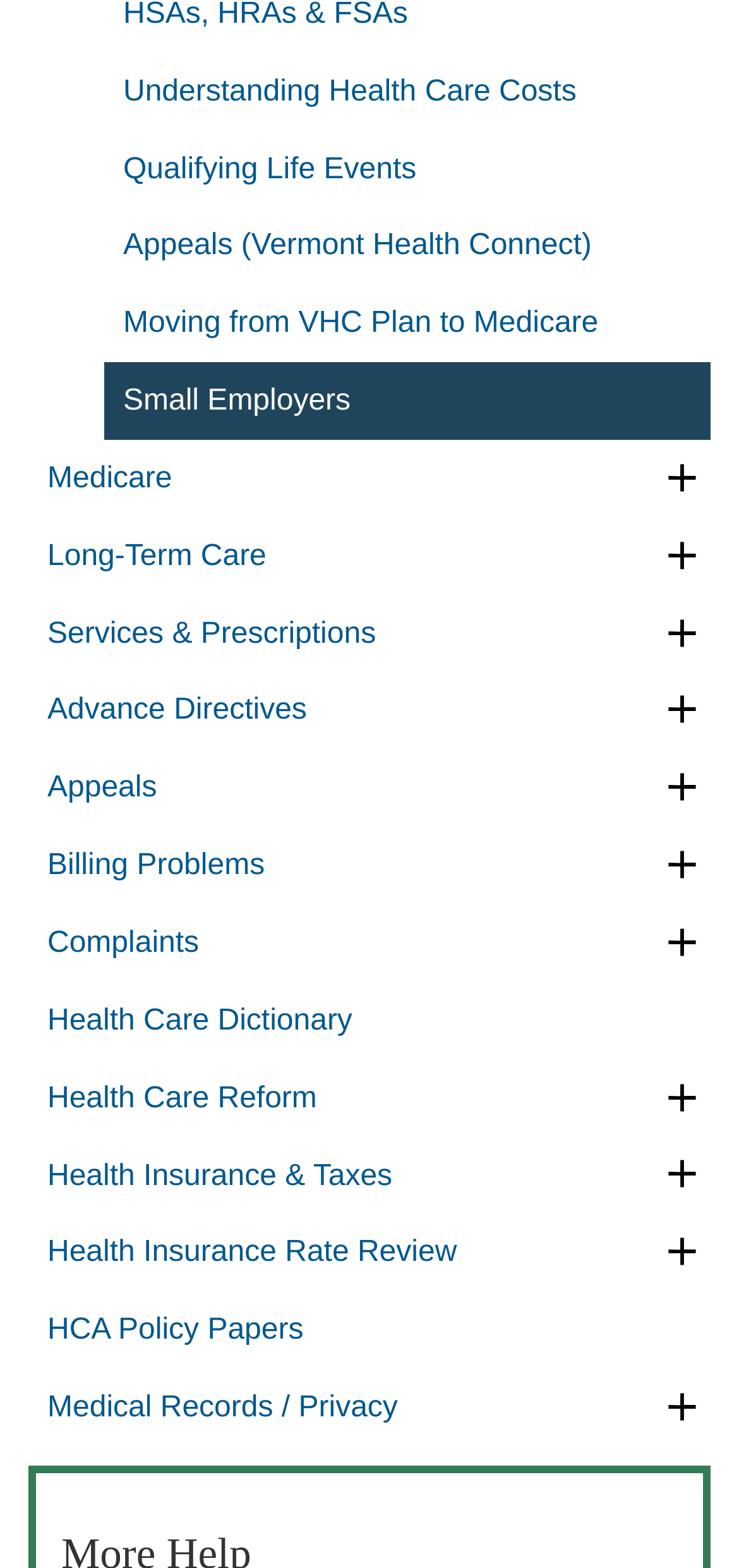Identify the bounding box coordinates for the region to click in order to carry out this instruction: "Expand Category Medicare". Provide the coordinates using four float numbers between 0 and 1, formatted as [left, top, right, bottom].

[0.885, 0.282, 0.962, 0.329]